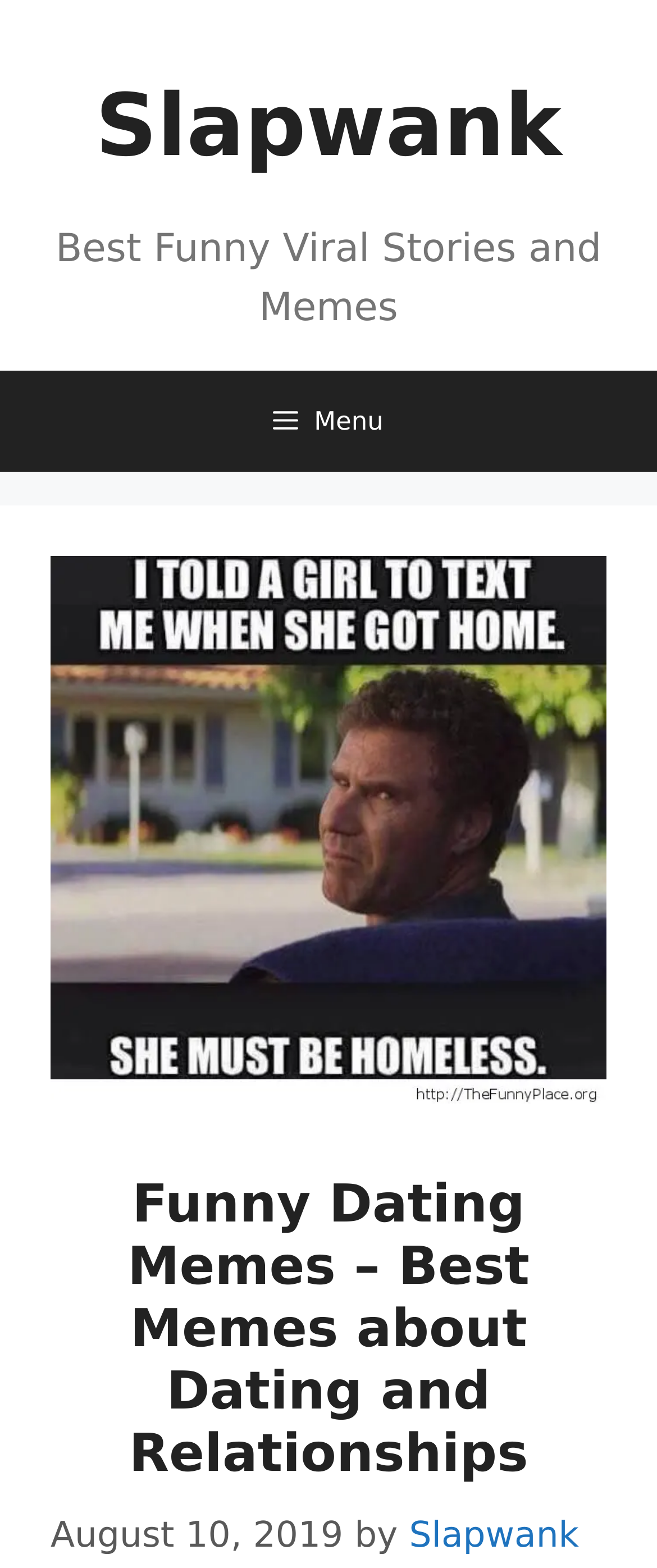Explain the features and main sections of the webpage comprehensively.

The webpage is about funny dating memes, with a focus on relatable and hilarious content. At the top of the page, there is a banner with the site's name, "Slapwank", and a tagline, "Best Funny Viral Stories and Memes". Below the banner, there is a primary navigation menu with a "Menu" button that can be expanded.

The main content of the page is a featured meme, "Funny Dating Memes", which takes up most of the page's width. Above the meme, there is a heading that reads, "Funny Dating Memes – Best Memes about Dating and Relationships". Below the meme, there is a timestamp indicating when the meme was posted, "August 10, 2019", followed by the author's name, "Slapwank".

Overall, the page has a simple layout with a clear focus on showcasing funny dating memes. The use of a prominent banner and a clear heading helps to establish the page's theme, while the navigation menu and timestamp provide additional context and functionality.